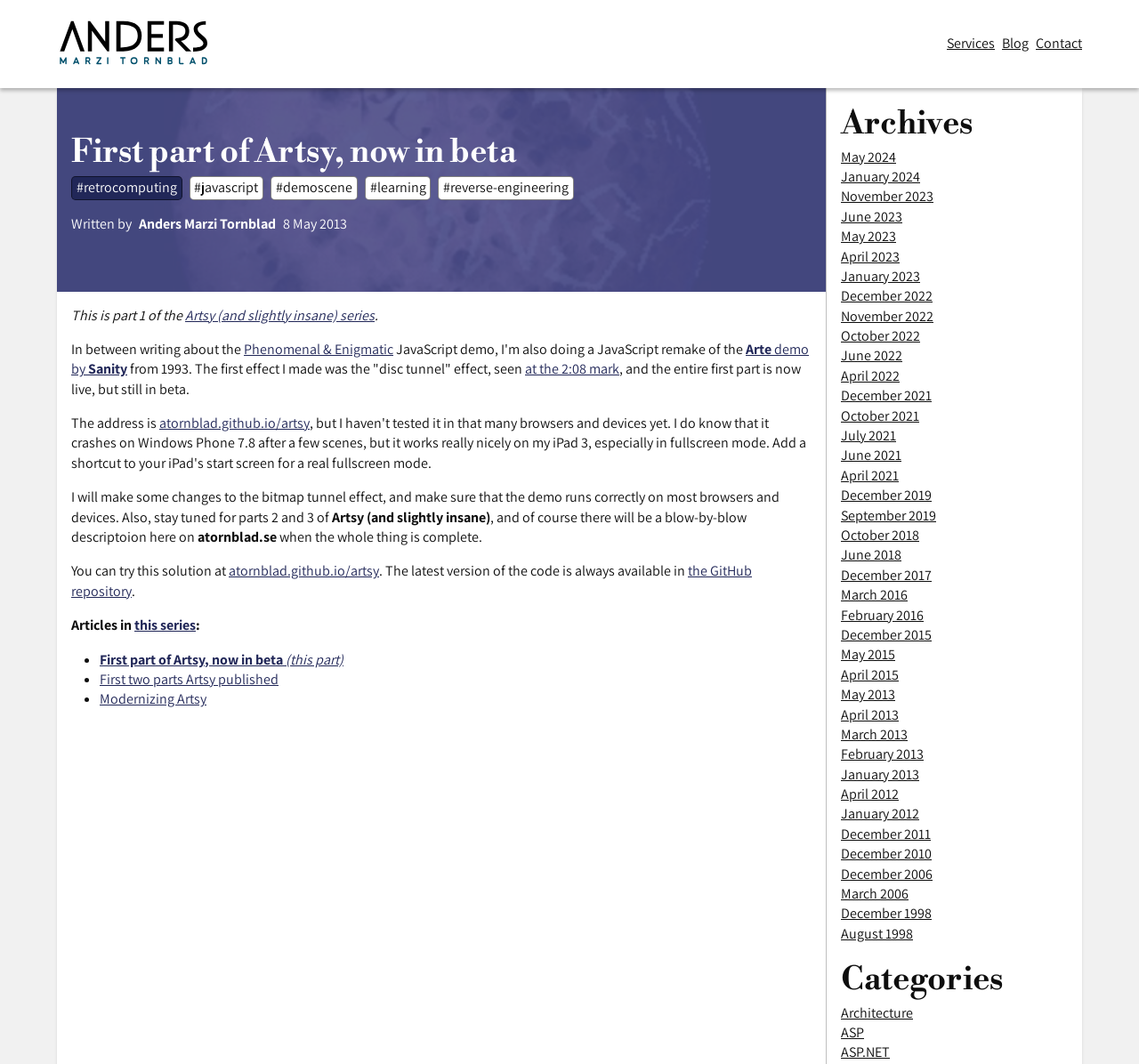Please identify the bounding box coordinates of the region to click in order to complete the task: "Visit the 'Blog' page". The coordinates must be four float numbers between 0 and 1, specified as [left, top, right, bottom].

[0.88, 0.032, 0.903, 0.05]